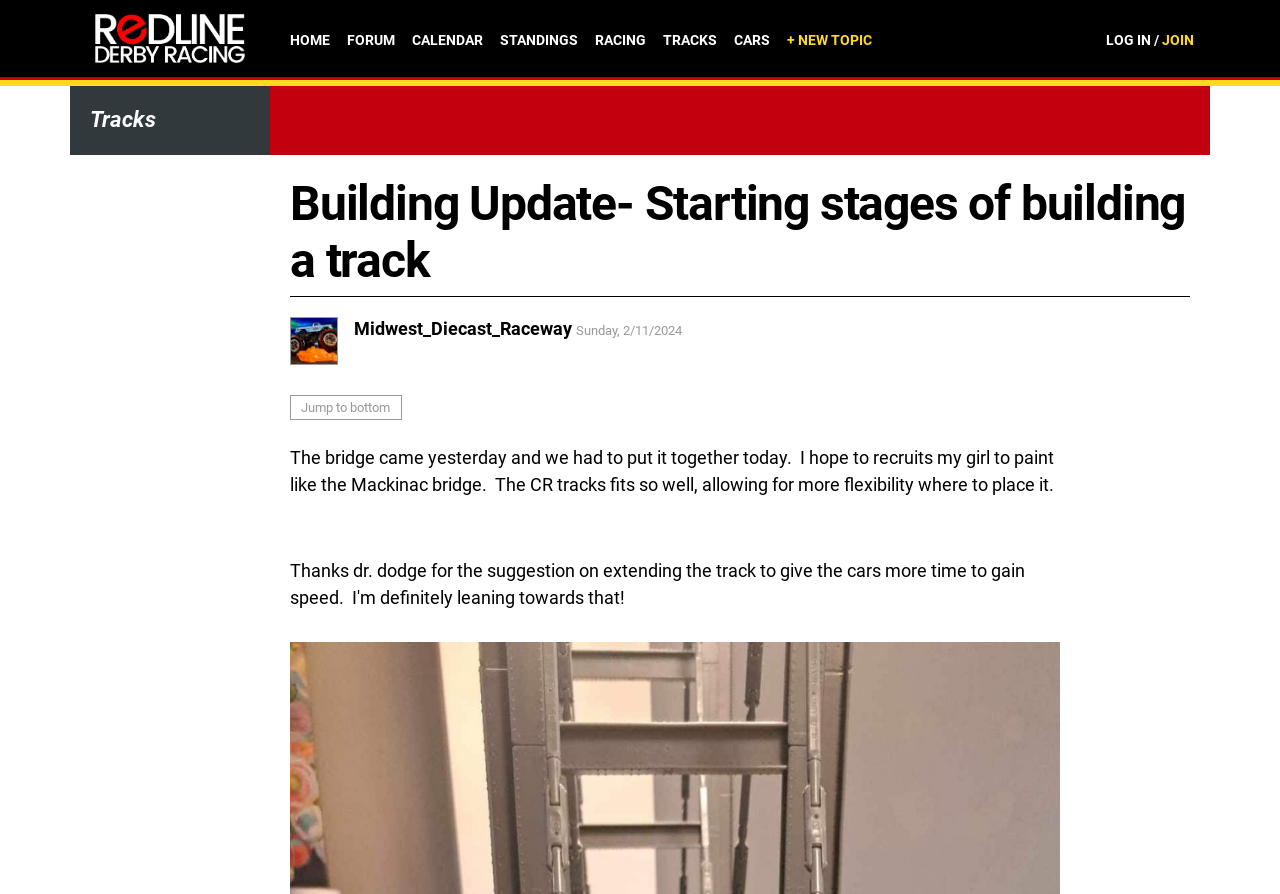Provide a one-word or one-phrase answer to the question:
What is the date mentioned in the webpage?

Sunday, 2/11/2024